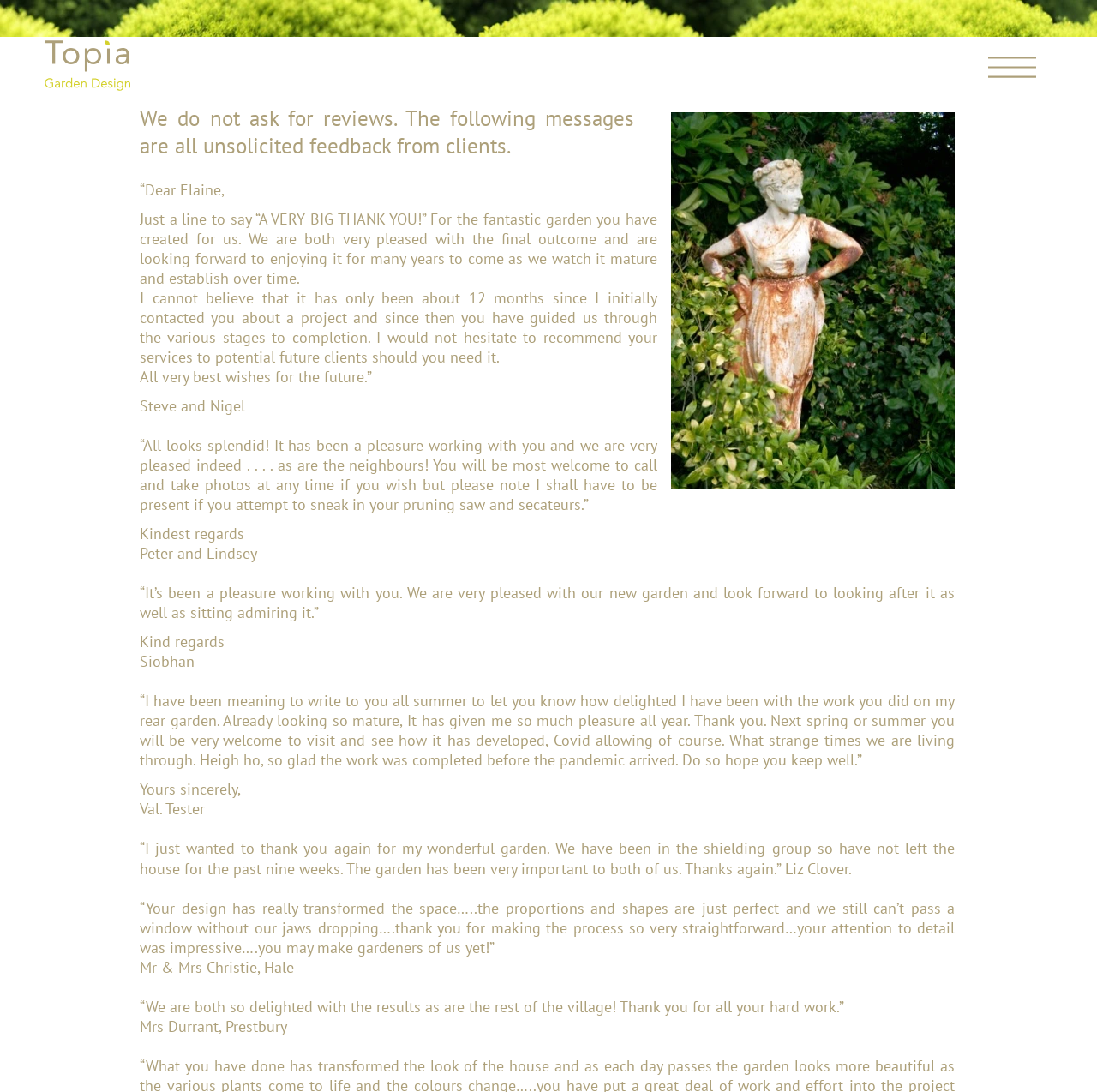How many testimonials are on this page?
Please respond to the question with a detailed and well-explained answer.

I counted the number of testimonials on the page by looking at the static text elements that contain the client feedback. There are 9 testimonials in total, each with a quote and a name at the end.